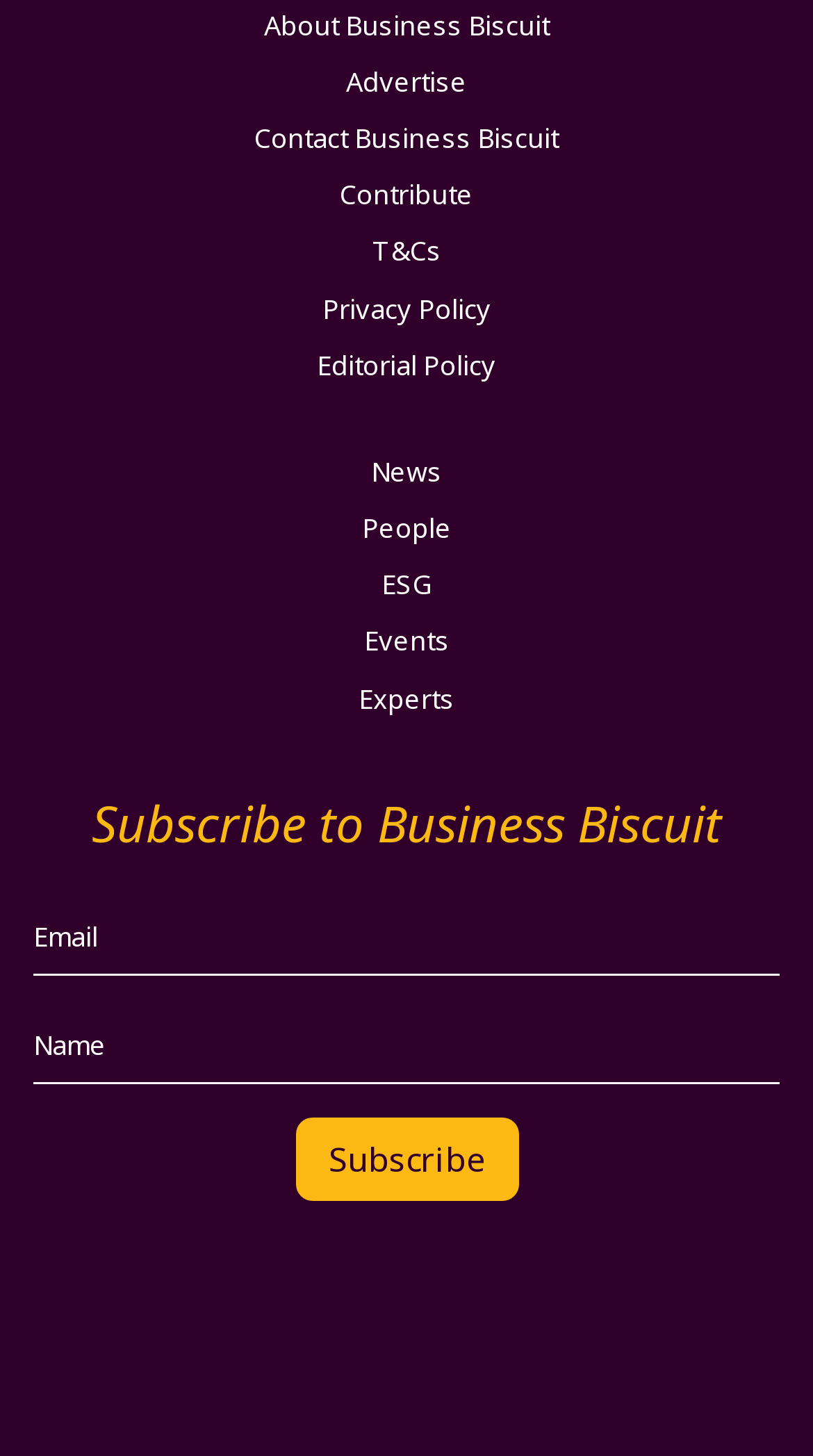Provide your answer in a single word or phrase: 
What is the vertical position of the 'ESG' link?

Below 'News'